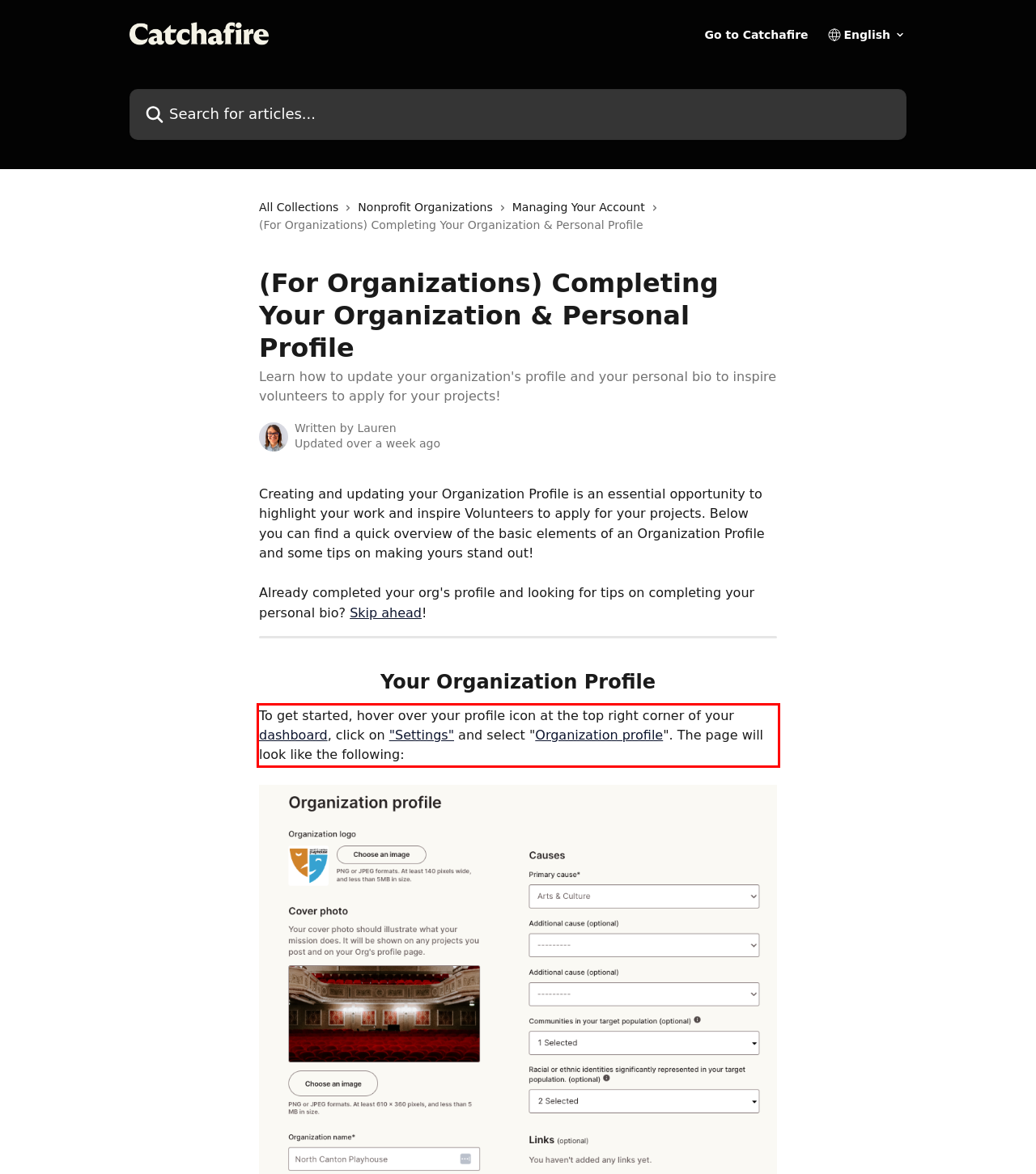Please analyze the screenshot of a webpage and extract the text content within the red bounding box using OCR.

To get started, hover over your profile icon at the top right corner of your dashboard, click on "Settings" and select "Organization profile". The page will look like the following: